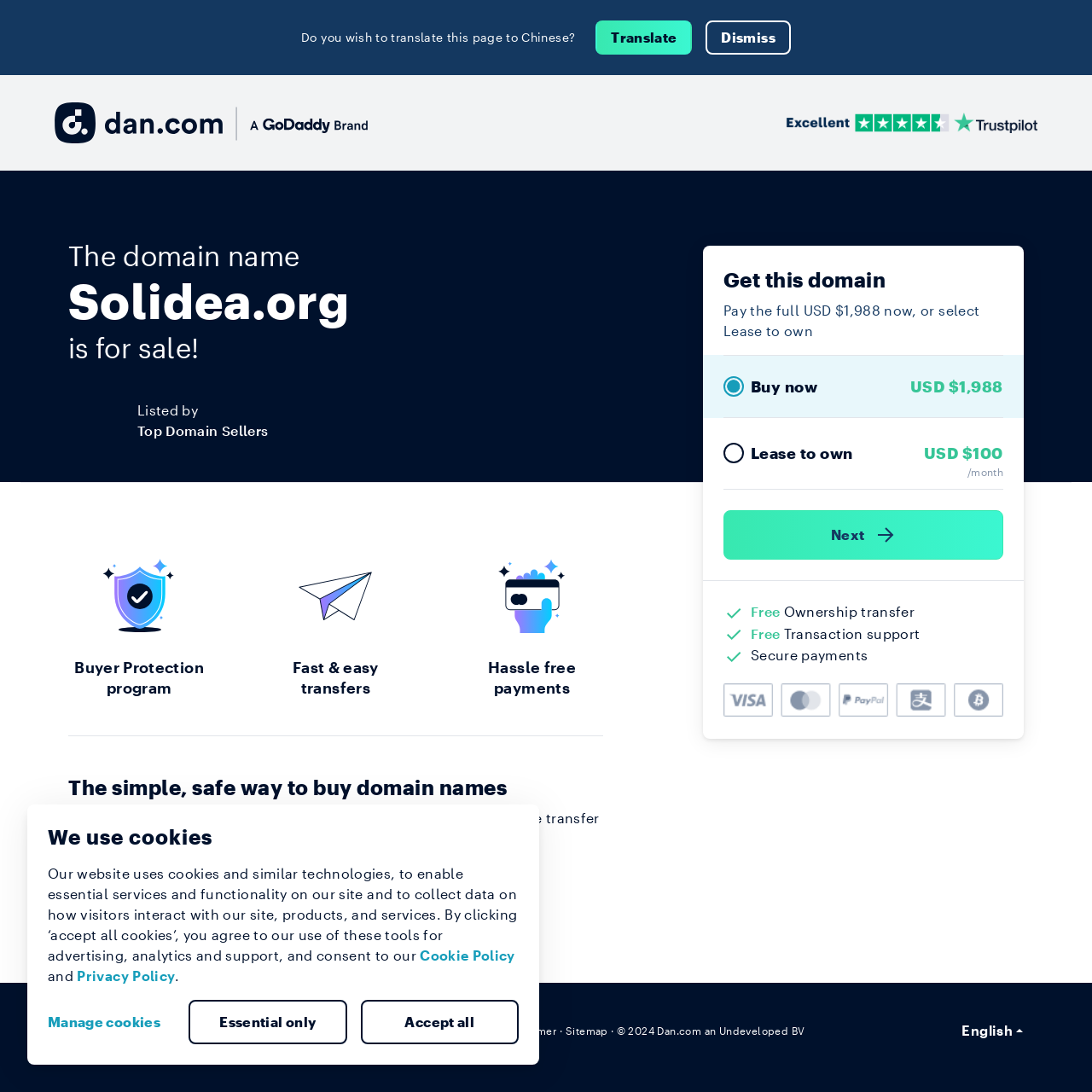Extract the bounding box coordinates for the UI element described as: "alt="Top Domain Sellers"".

[0.062, 0.359, 0.126, 0.41]